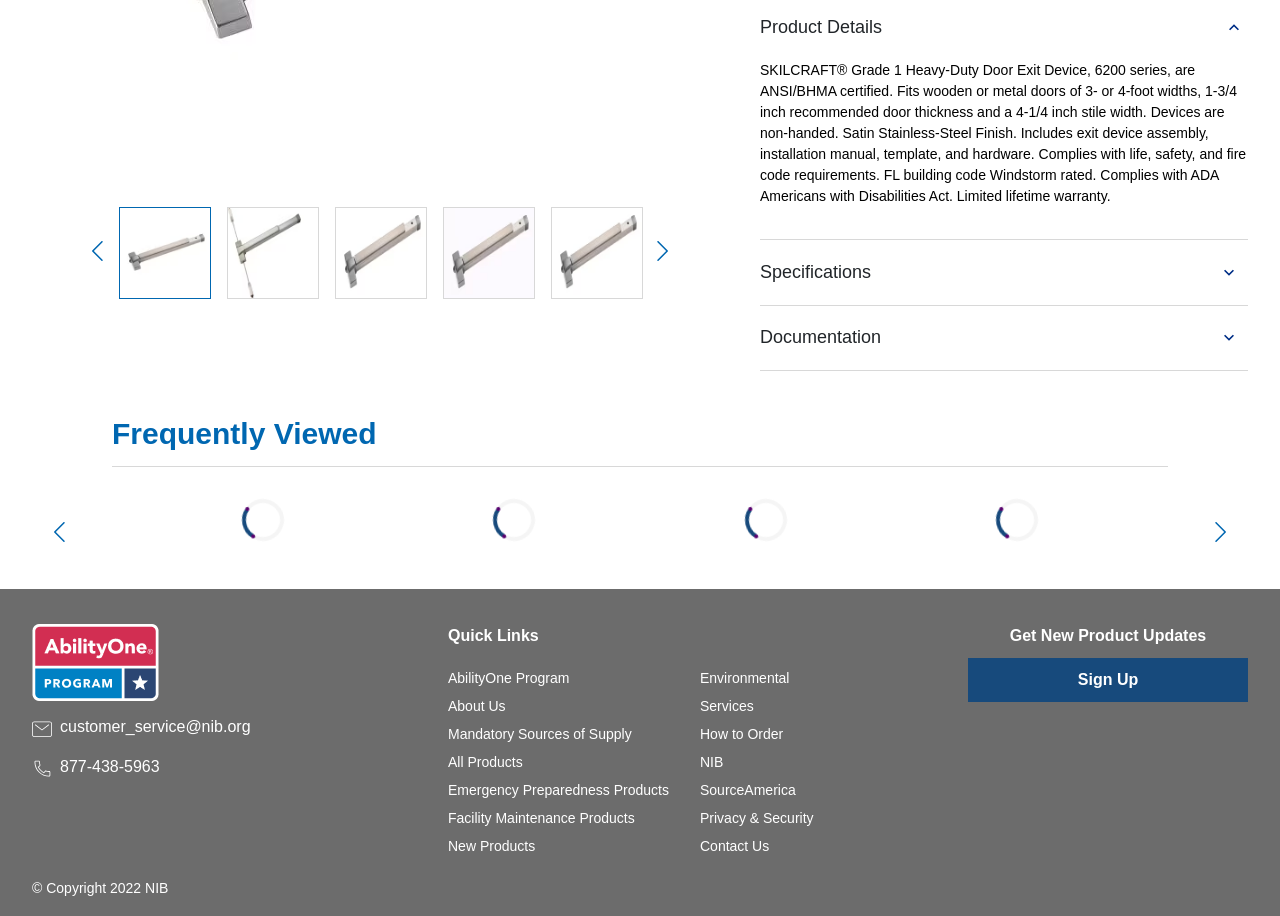Predict the bounding box of the UI element based on the description: "customer_service@nib.org". The coordinates should be four float numbers between 0 and 1, formatted as [left, top, right, bottom].

[0.047, 0.636, 0.196, 0.654]